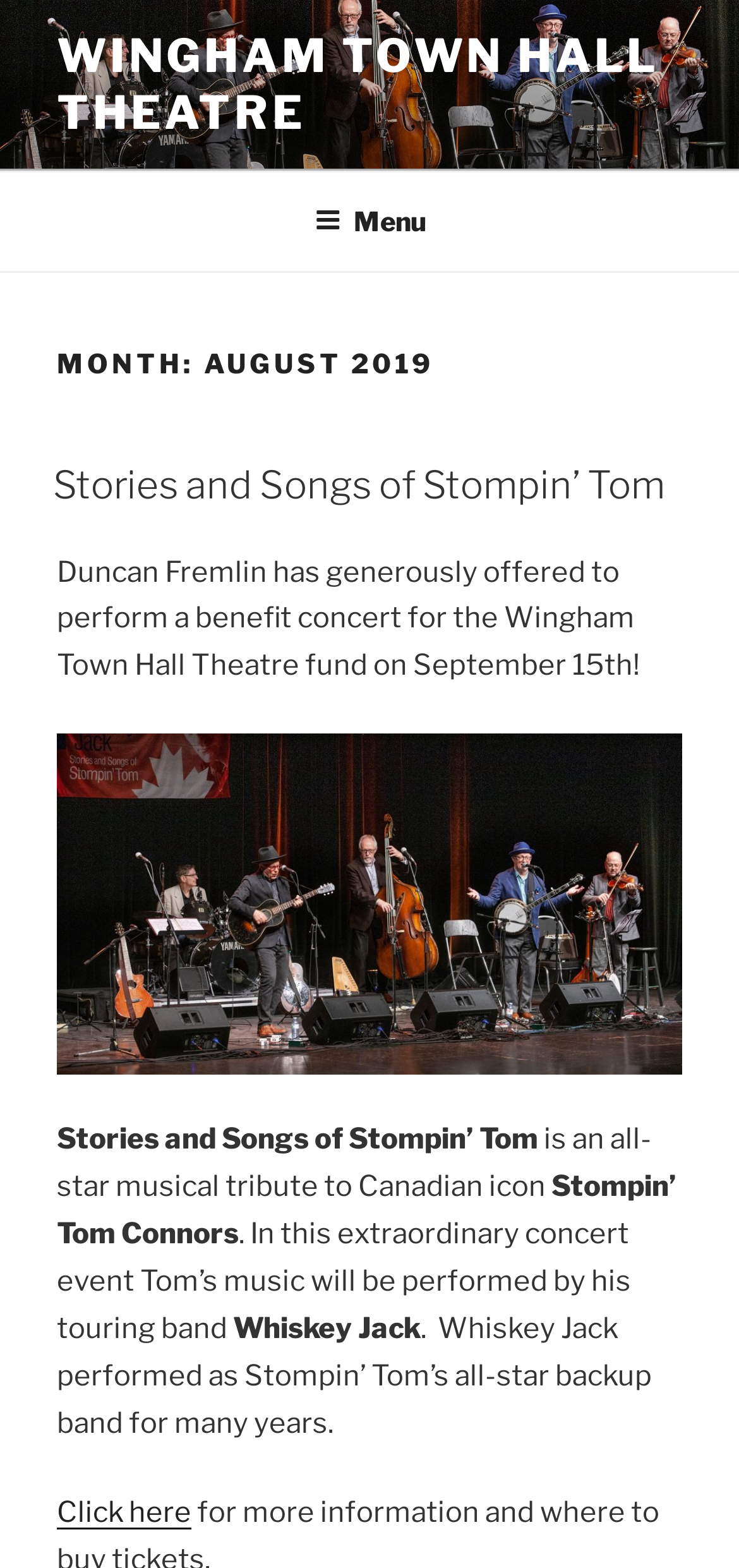From the screenshot, find the bounding box of the UI element matching this description: "Click here". Supply the bounding box coordinates in the form [left, top, right, bottom], each a float between 0 and 1.

[0.077, 0.954, 0.259, 0.976]